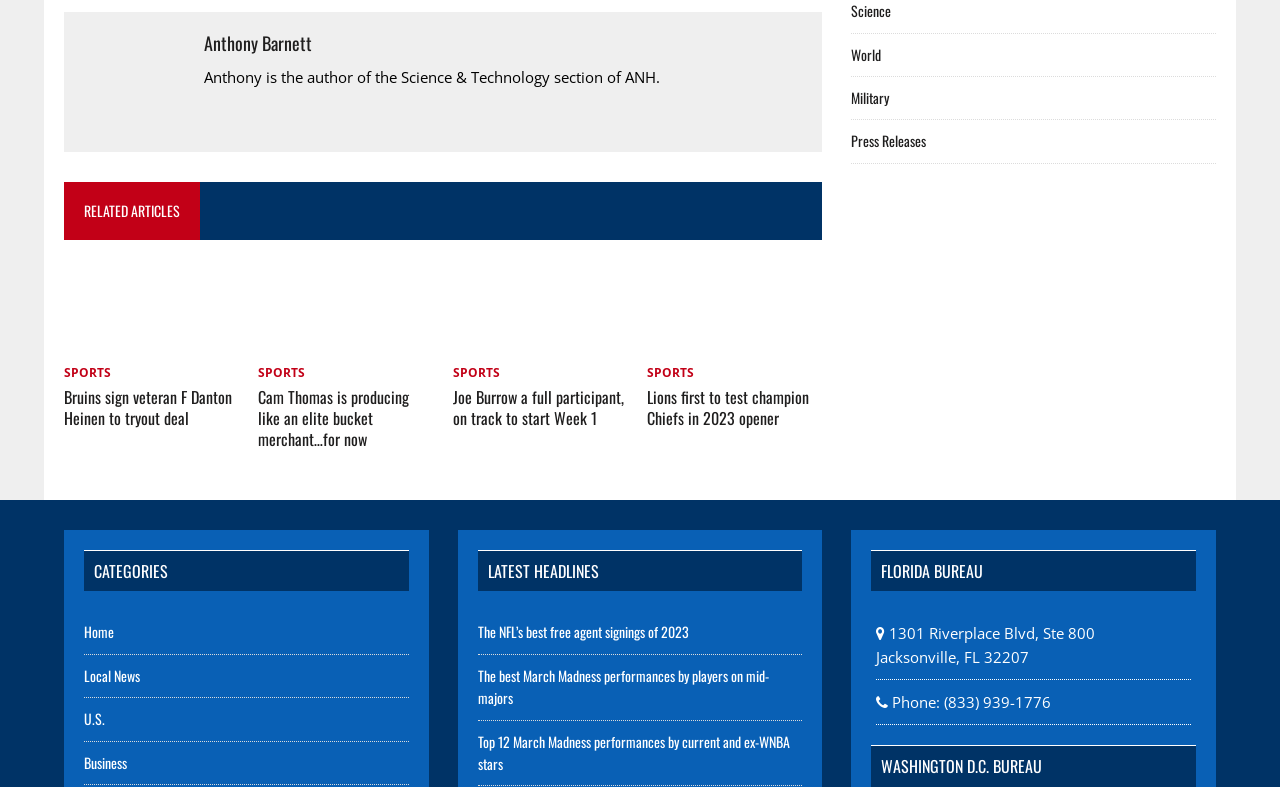What is the title of the first related article?
Carefully examine the image and provide a detailed answer to the question.

I found the answer by looking at the heading element 'Bruins sign veteran F Danton Heinen to tryout deal' which is located under the 'RELATED ARTICLES' heading.